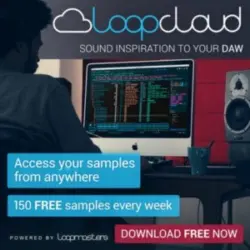What is the background of the advertisement?
Please give a detailed and elaborate explanation in response to the question.

The background of the advertisement is a well-equipped audio setup because the caption mentions that 'the background features a well-equipped audio setup, emphasizing the creative environment'.